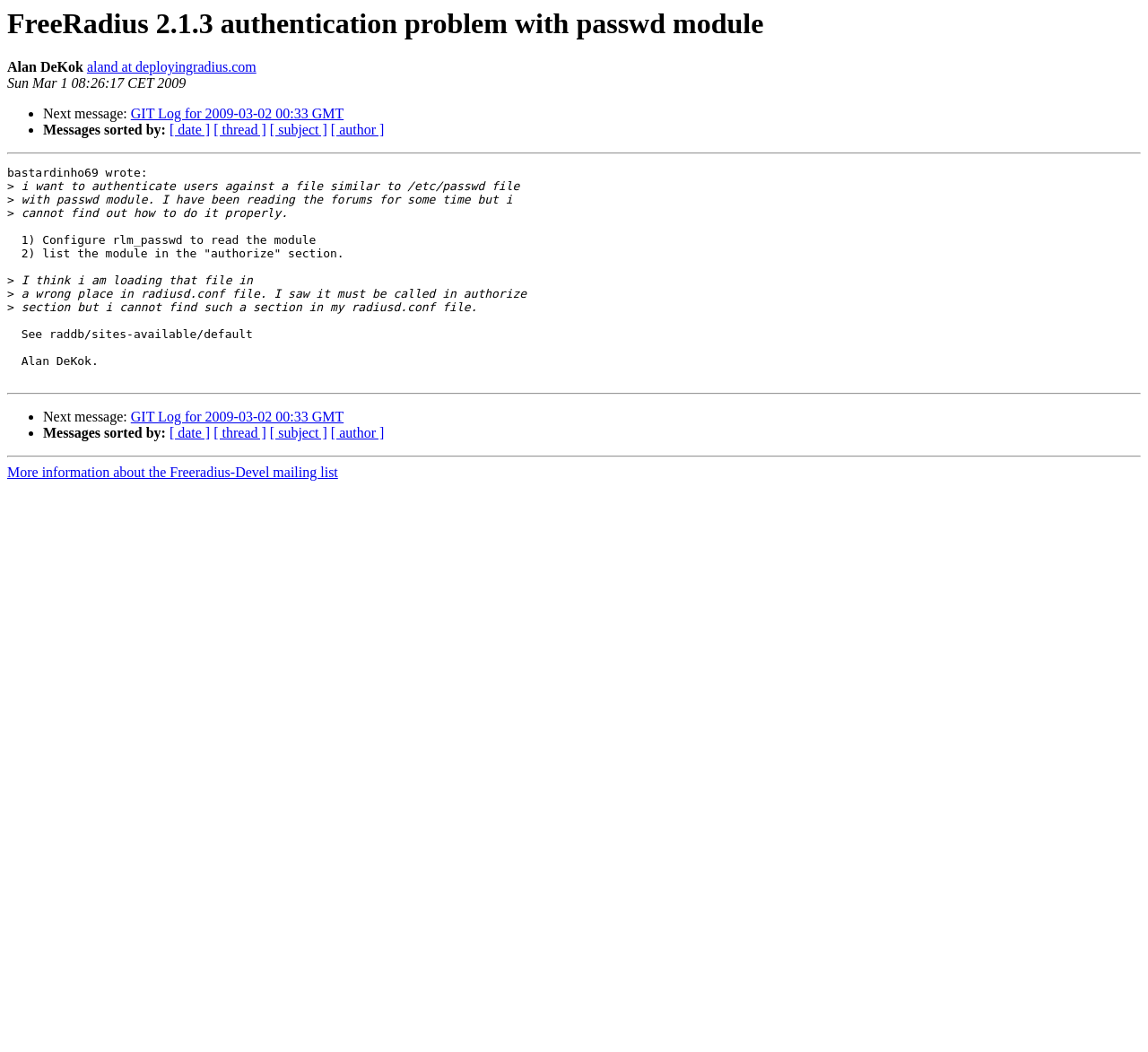What is the name of the mailing list?
Use the image to give a comprehensive and detailed response to the question.

The name of the mailing list is Freeradius-Devel, which is indicated by the link element 'More information about the Freeradius-Devel mailing list' with bounding box coordinates [0.006, 0.442, 0.294, 0.456].